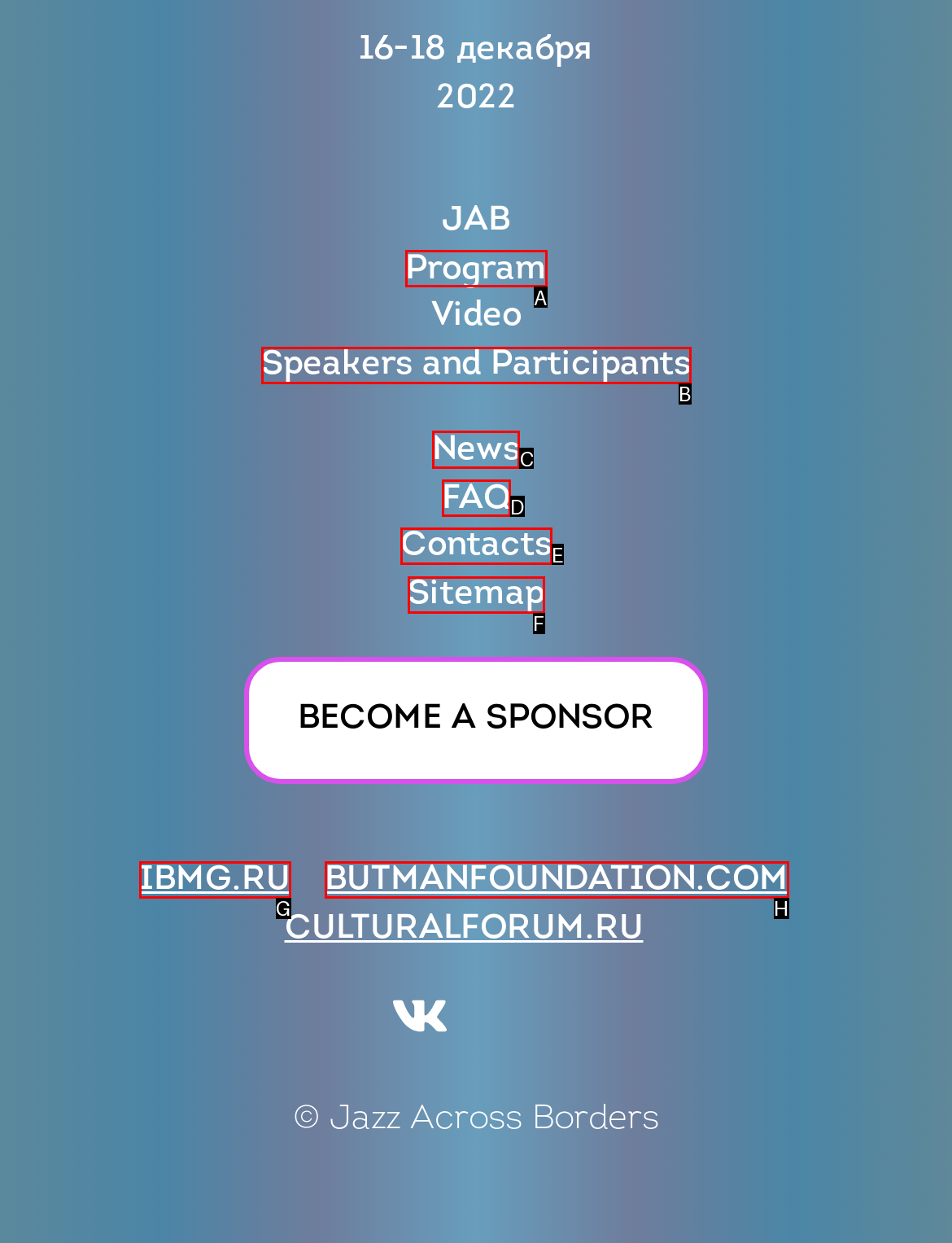Identify the correct option to click in order to complete this task: Check the news
Answer with the letter of the chosen option directly.

C